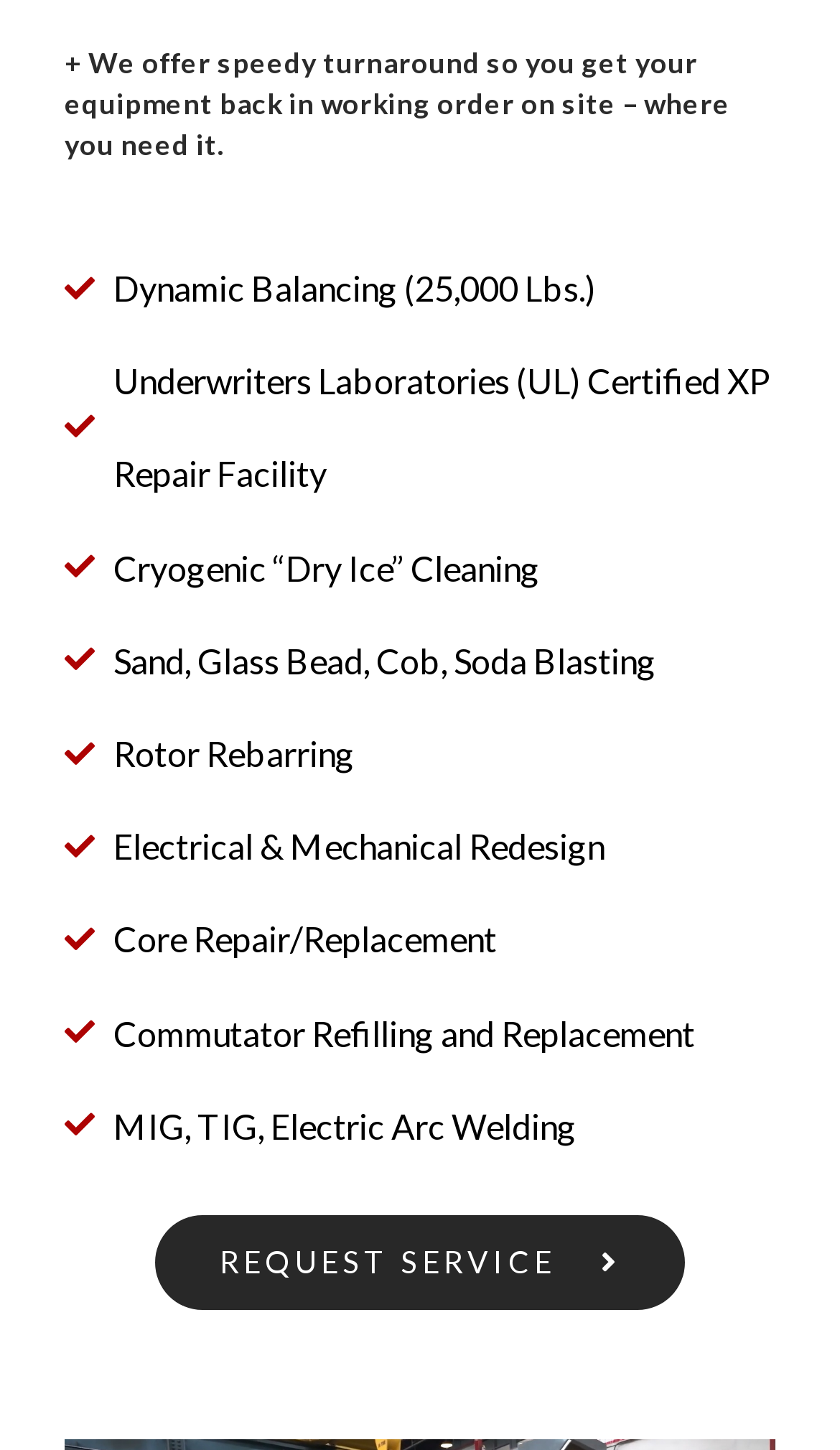What is the main benefit of the service?
Provide a fully detailed and comprehensive answer to the question.

The main benefit of the service is speedy turnaround, which is mentioned in the first static text element, allowing customers to get their equipment back in working order quickly.